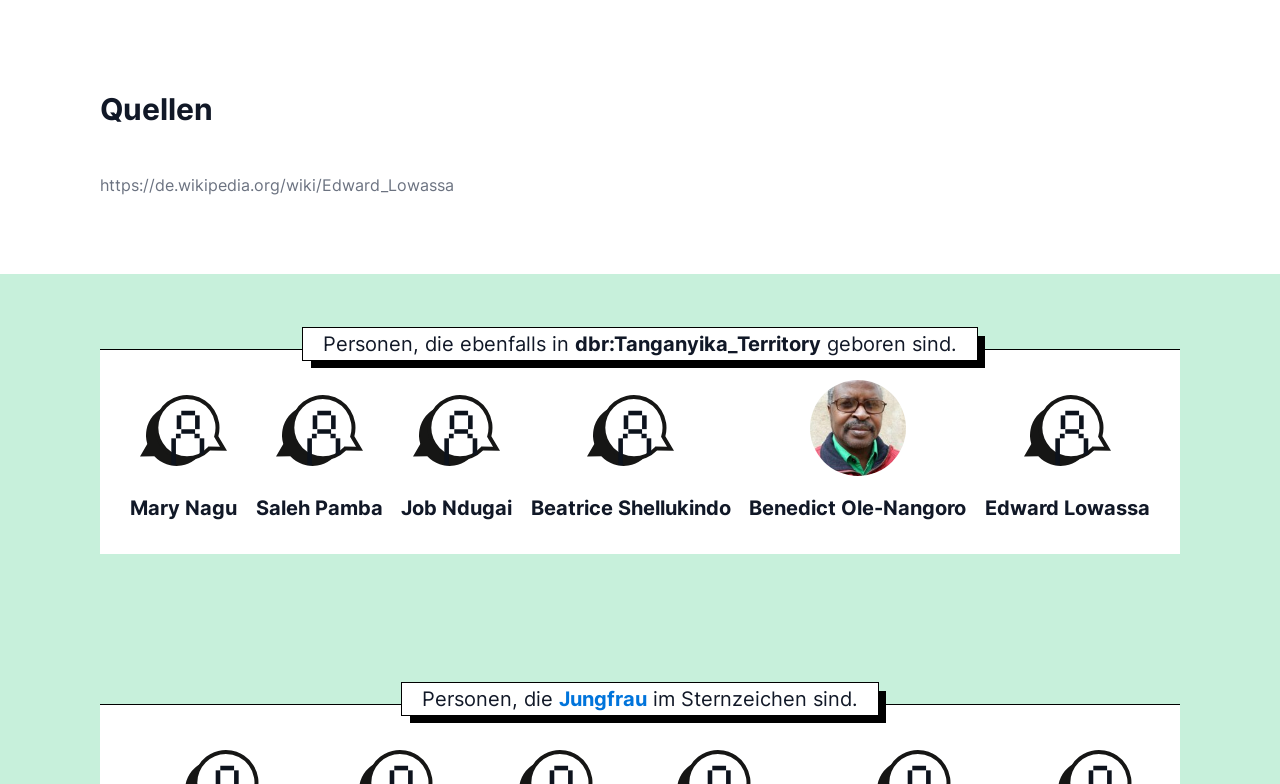Identify the bounding box coordinates for the region to click in order to carry out this instruction: "Click on the link to Edward Lowassa's Wikipedia page". Provide the coordinates using four float numbers between 0 and 1, formatted as [left, top, right, bottom].

[0.078, 0.223, 0.355, 0.249]